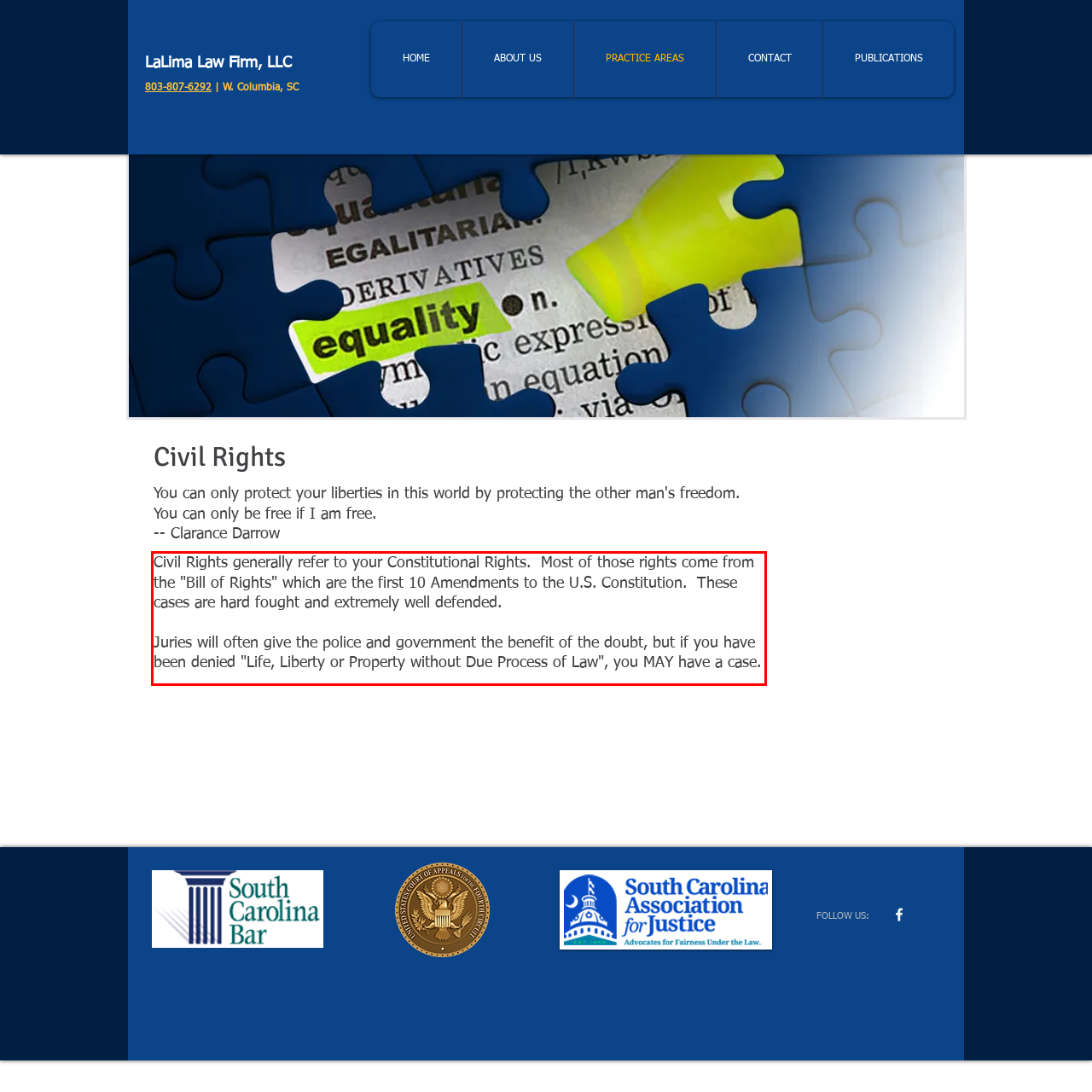Using OCR, extract the text content found within the red bounding box in the given webpage screenshot.

Civil Rights generally refer to your Constitutional Rights. Most of those rights come from the "Bill of Rights" which are the first 10 Amendments to the U.S. Constitution. These cases are hard fought and extremely well defended. Juries will often give the police and government the benefit of the doubt, but if you have been denied "Life, Liberty or Property without Due Process of Law", you MAY have a case.